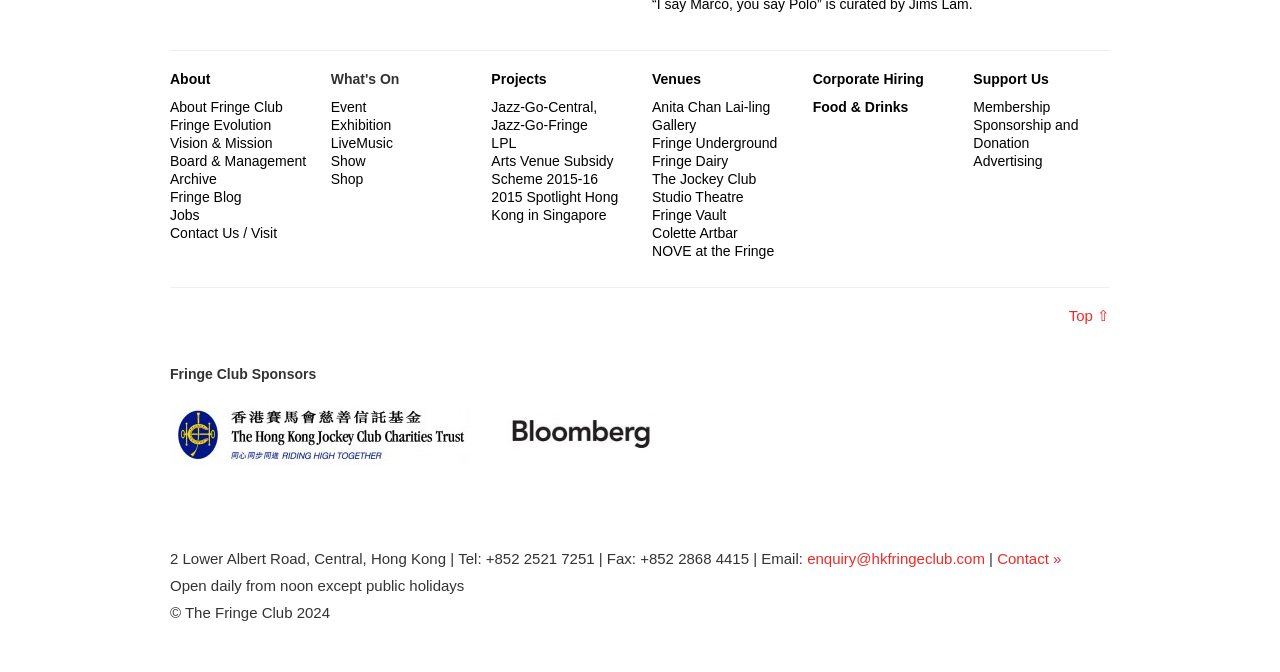Using the format (top-left x, top-left y, bottom-right x, bottom-right y), provide the bounding box coordinates for the described UI element. All values should be floating point numbers between 0 and 1: About Fringe Club

[0.133, 0.148, 0.221, 0.172]